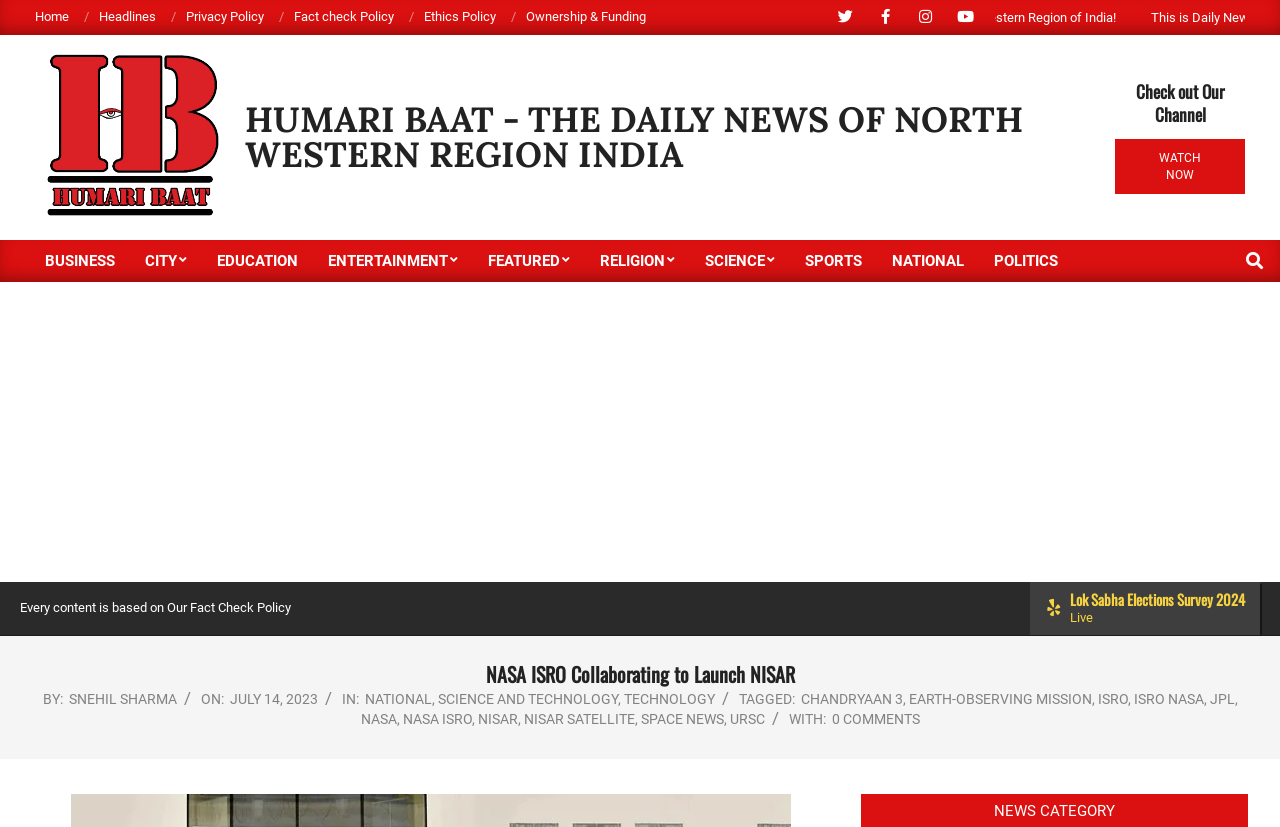Please pinpoint the bounding box coordinates for the region I should click to adhere to this instruction: "Watch the video".

[0.871, 0.169, 0.973, 0.235]